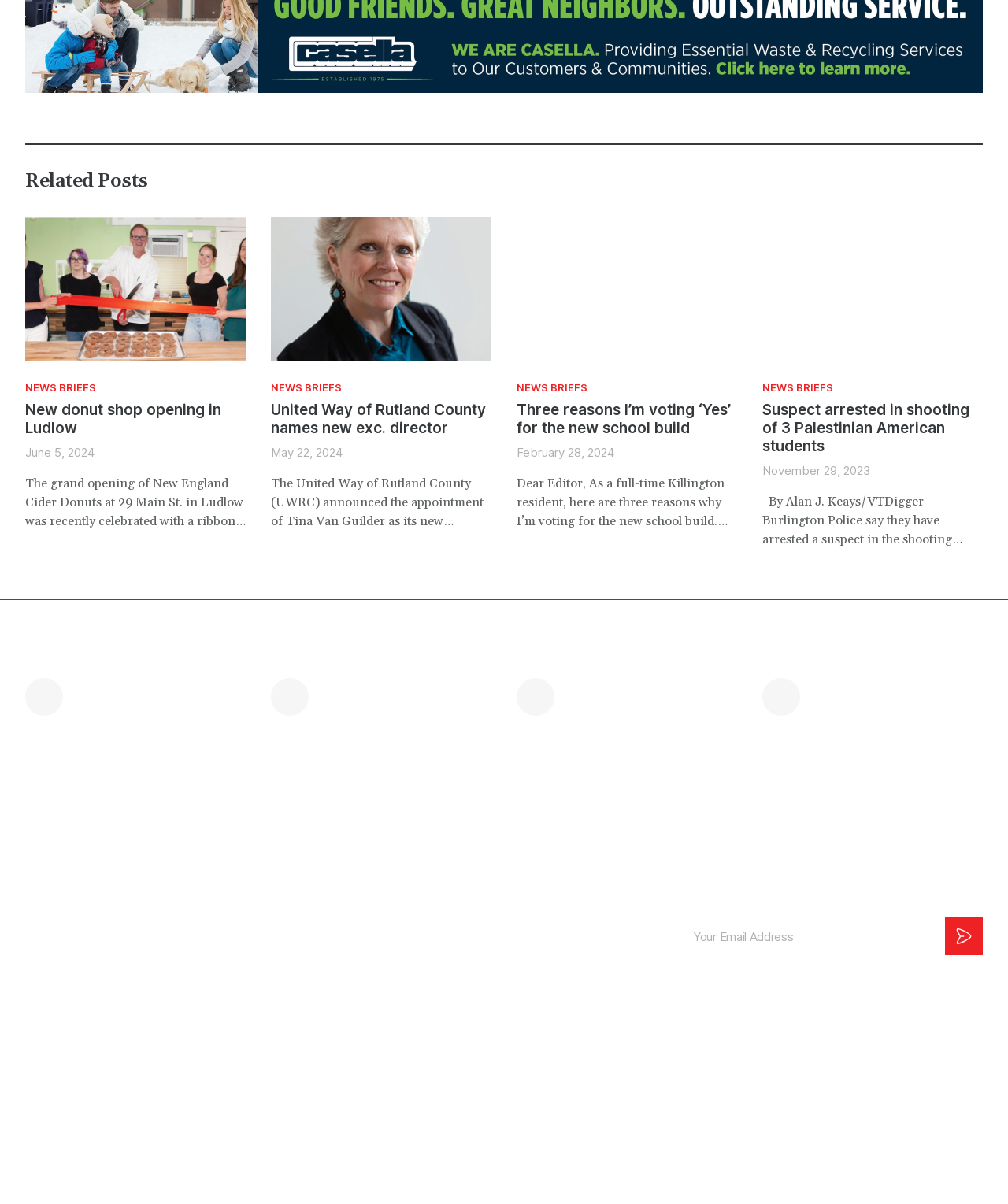For the given element description Who We Are, determine the bounding box coordinates of the UI element. The coordinates should follow the format (top-left x, top-left y, bottom-right x, bottom-right y) and be within the range of 0 to 1.

[0.512, 0.702, 0.579, 0.717]